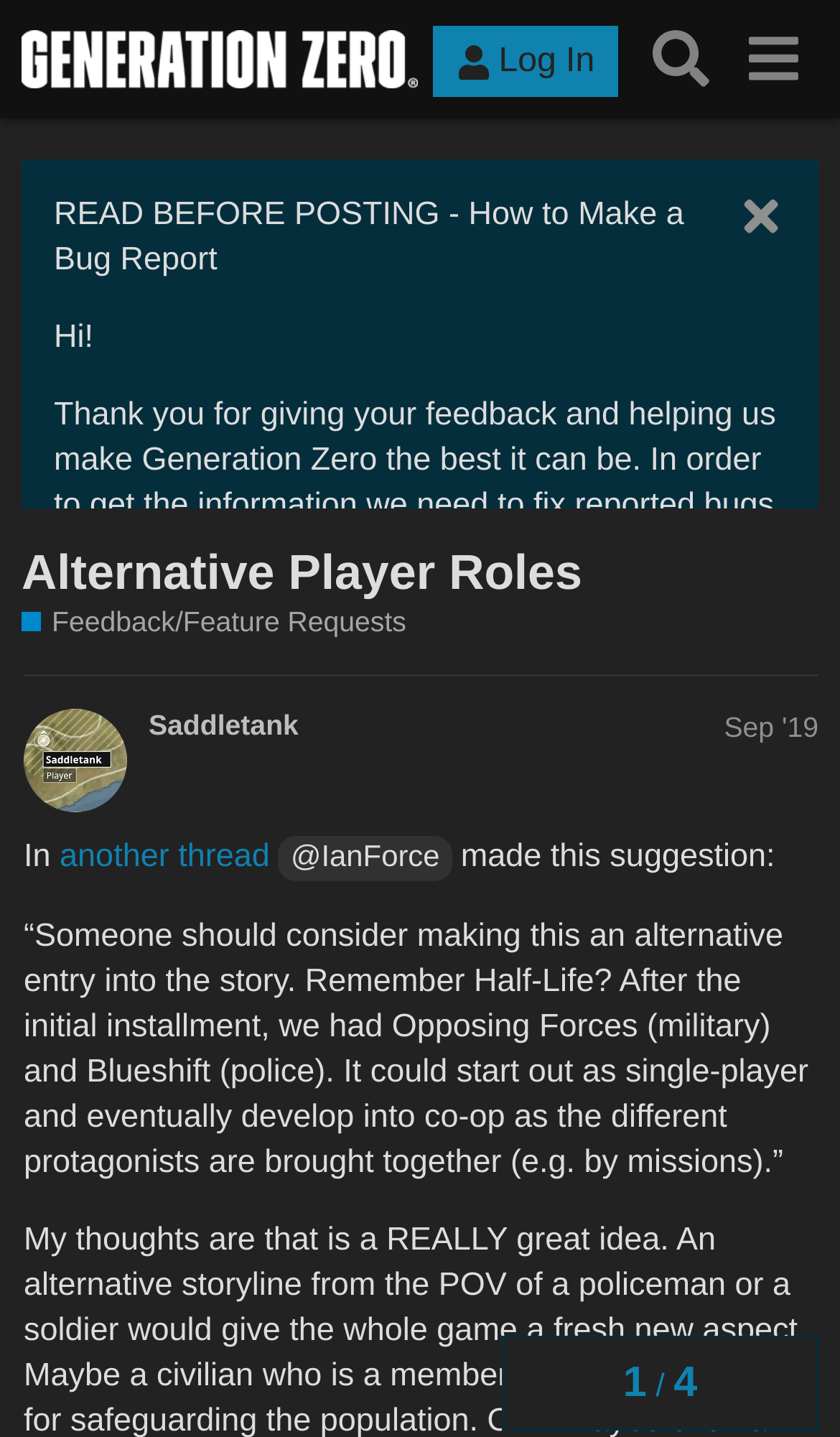Locate the bounding box coordinates of the clickable area needed to fulfill the instruction: "Search for a topic".

[0.755, 0.009, 0.865, 0.073]